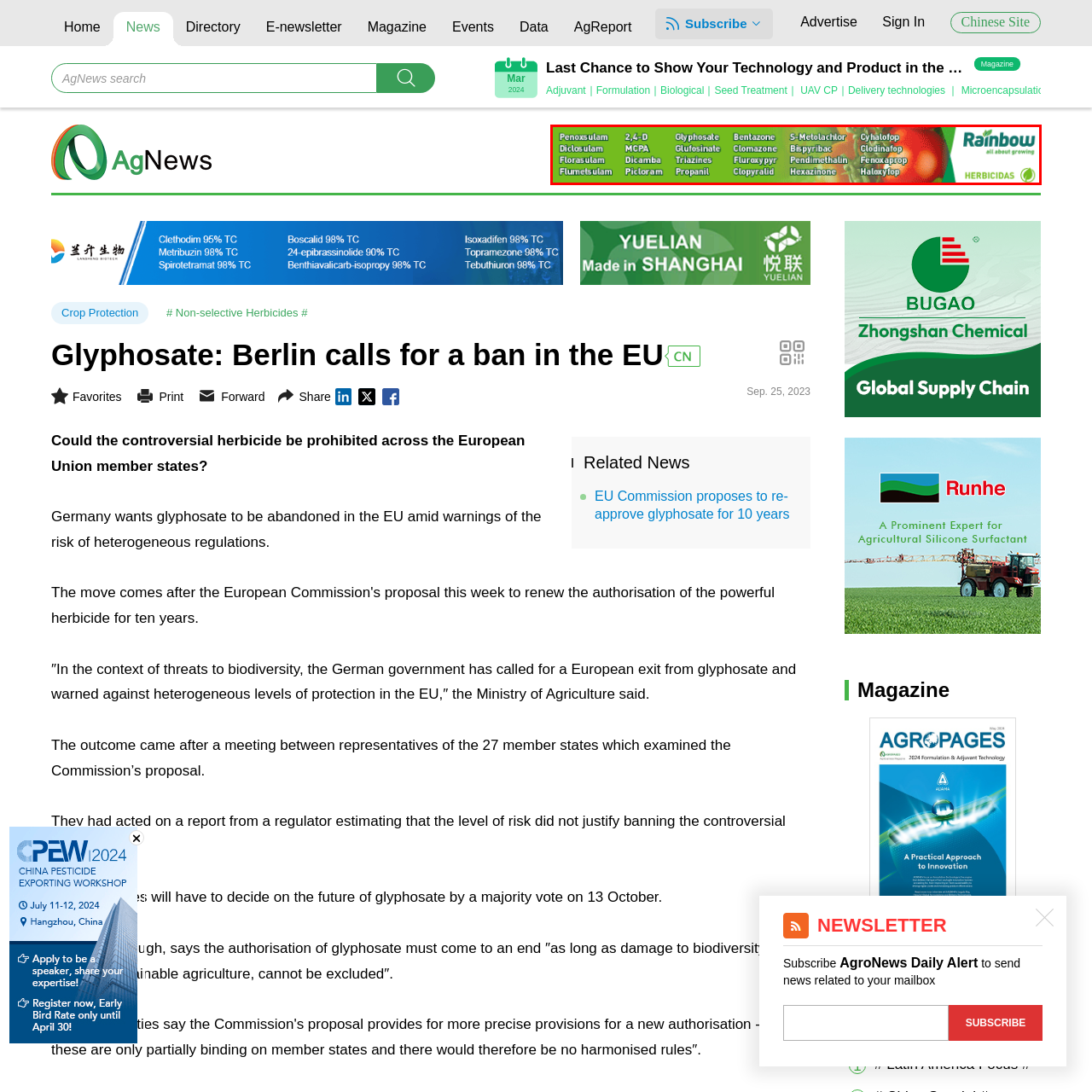Describe in detail the image that is highlighted by the red bounding box.

The image features a promotional banner from Rainbow Agro, emphasizing a range of herbicides that are essential for agricultural productivity. The banner displays a vibrant green background, symbolizing growth and sustainability. Prominently listed are various herbicides, including Penoxsulam, Glyphosate, and 2,4-D, among others, which are critical for effective weed management in farming practices. The bold text highlights their commitment to supporting crop health, encapsulated in the tagline "all about growing." This imagery reflects the company's focus on innovation and the importance of herbicides in modern agriculture, making it appealing to professionals within the industry.